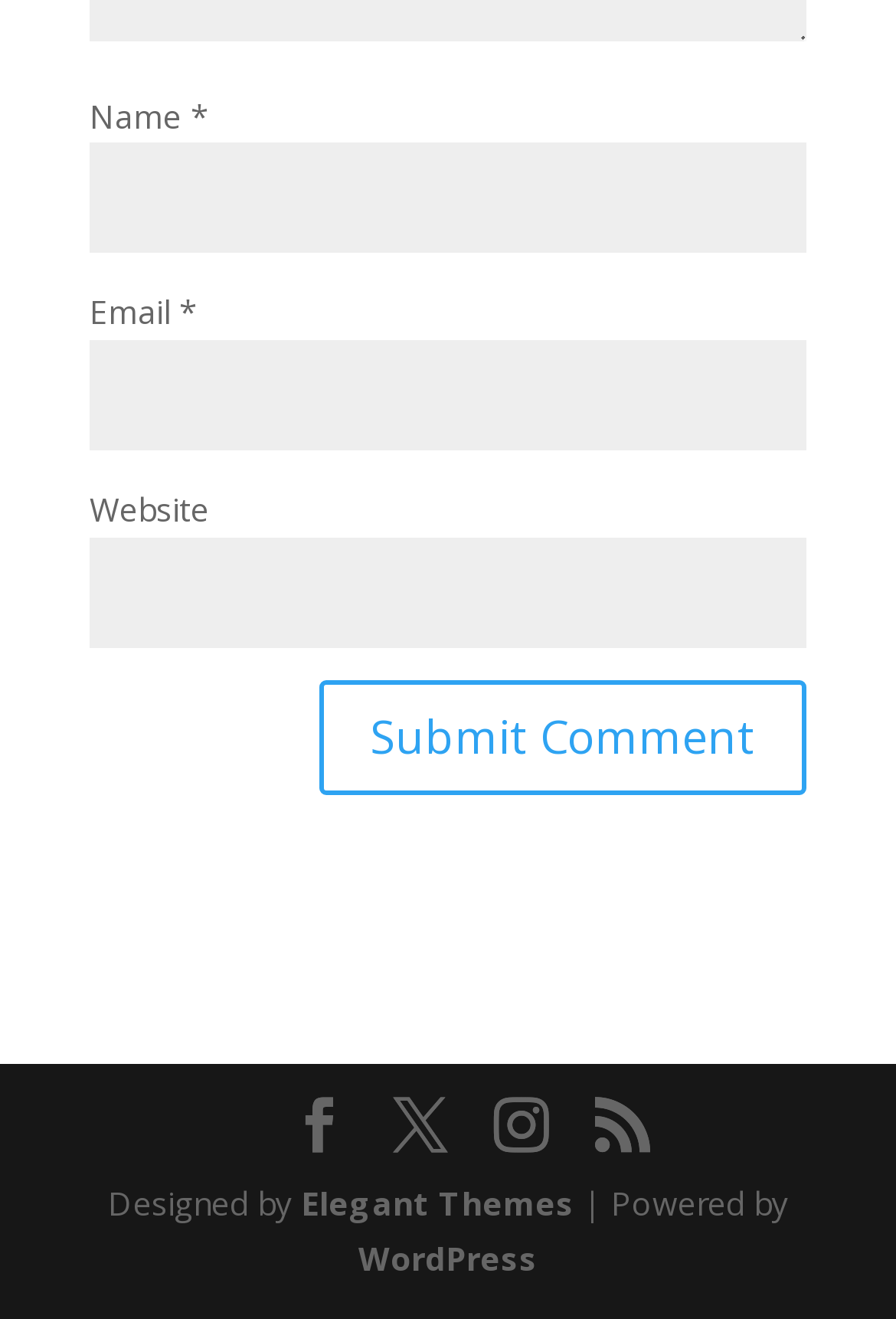How many social media links are there?
Give a single word or phrase answer based on the content of the image.

4